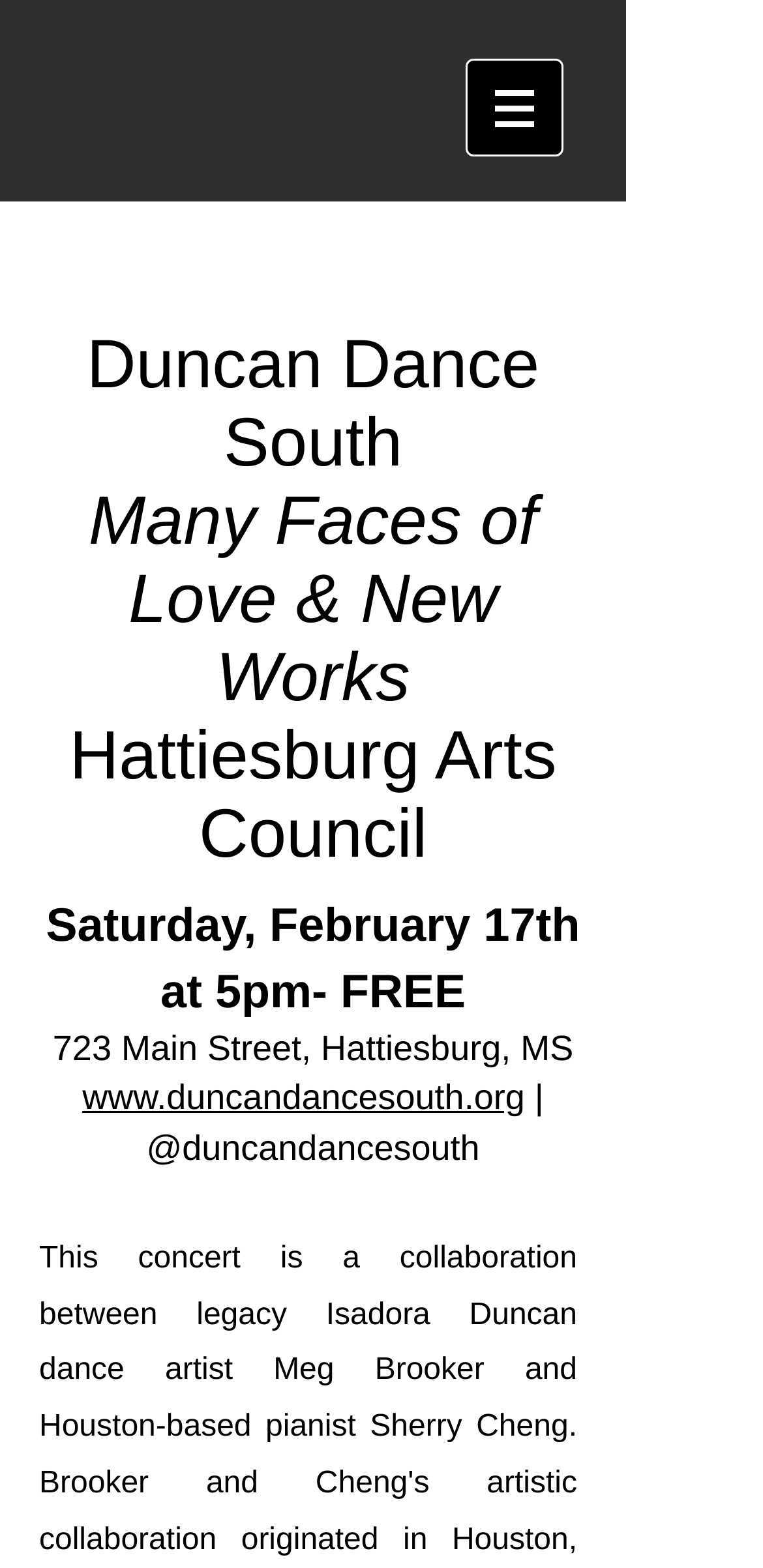Find the main header of the webpage and produce its text content.

Duncan Dance South
Many Faces of Love & New Works
Hattiesburg Arts Council